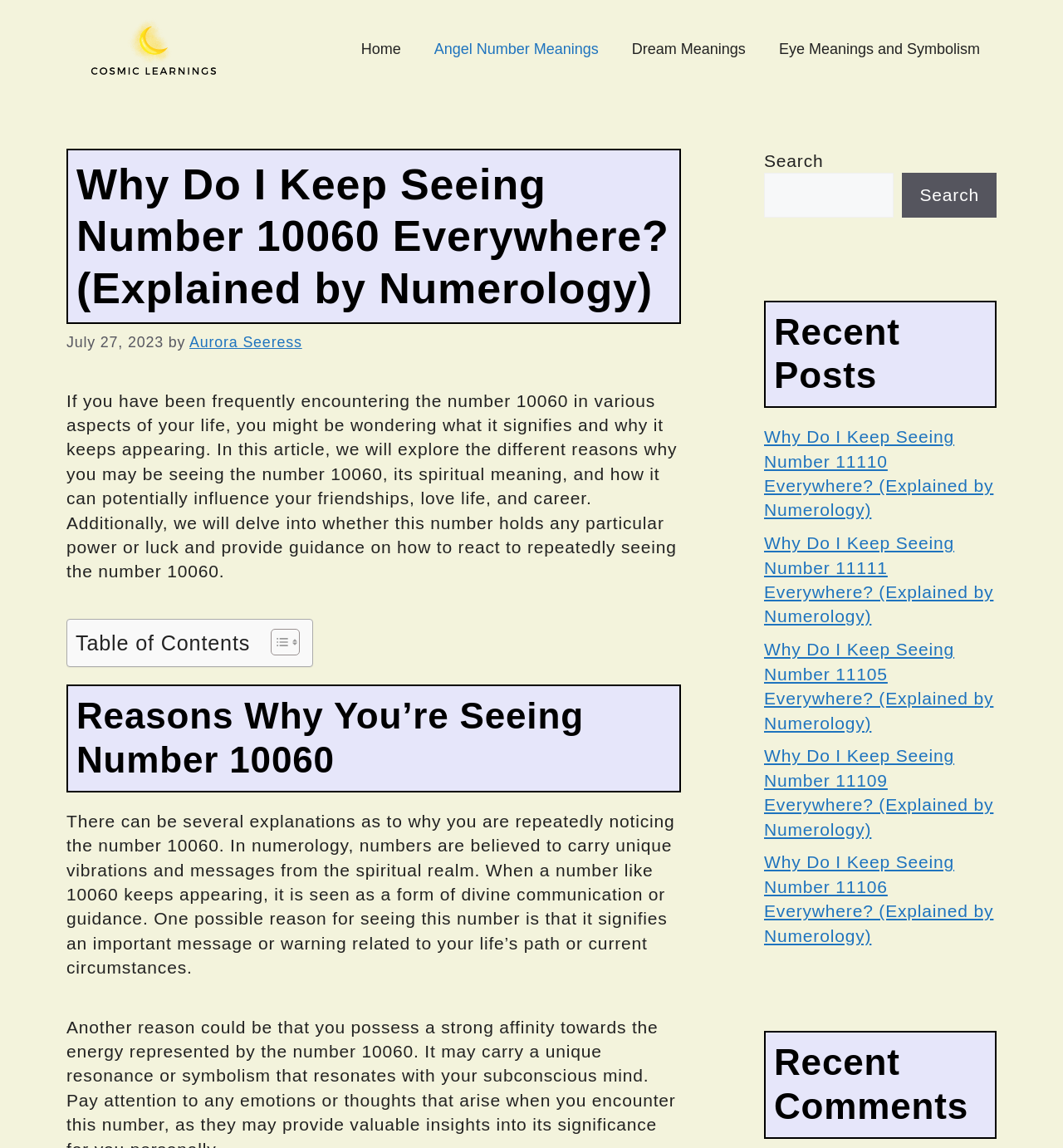Please mark the clickable region by giving the bounding box coordinates needed to complete this instruction: "Read the article 'Date Lab: From introvert to extrovert'".

None